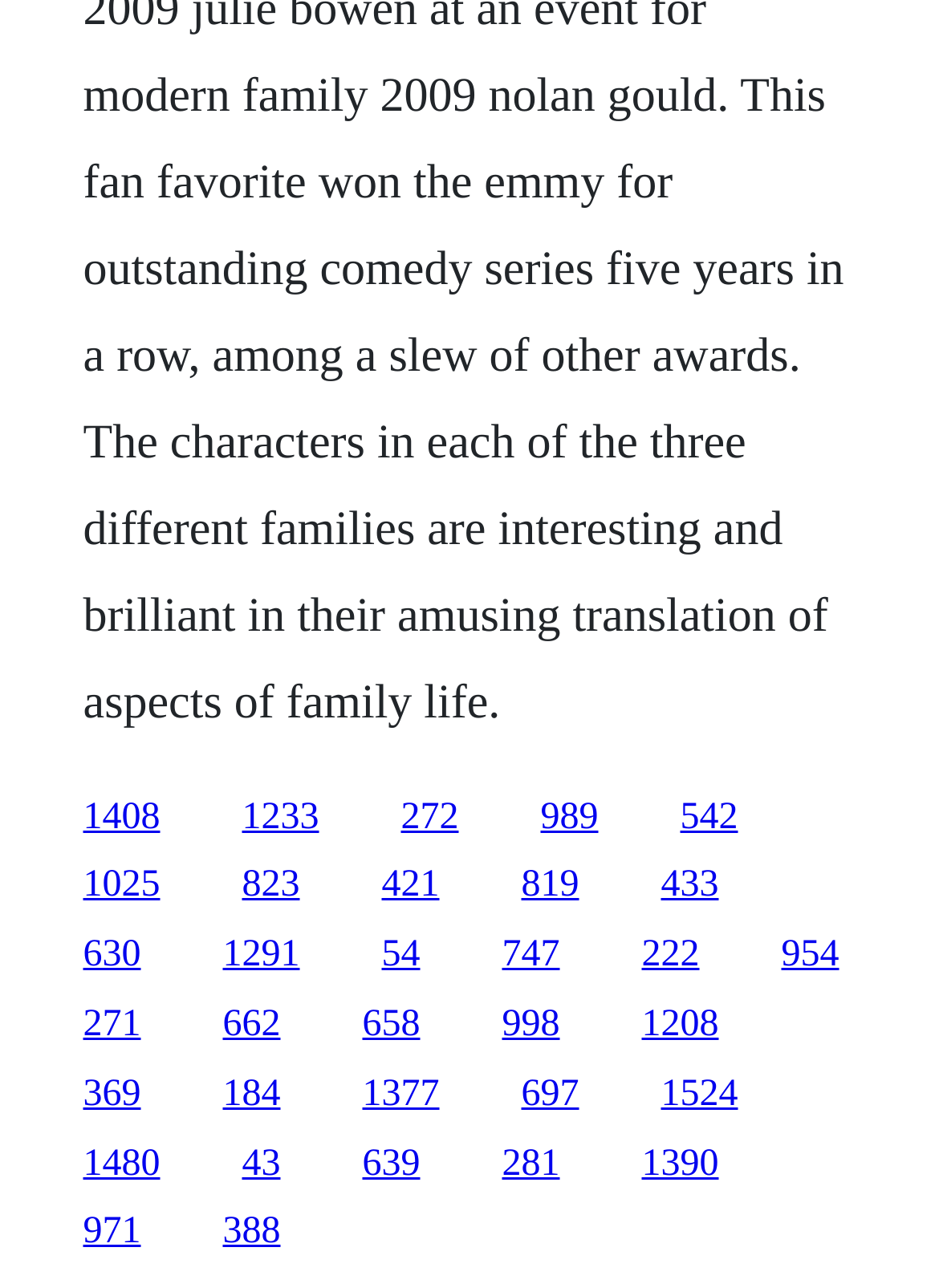What is the purpose of the links on the webpage?
Give a comprehensive and detailed explanation for the question.

The webpage contains multiple links arranged in a grid-like structure, suggesting that they are used for navigation purposes. The links are evenly spaced and have similar bounding box coordinates, indicating that they are part of a larger navigation system.